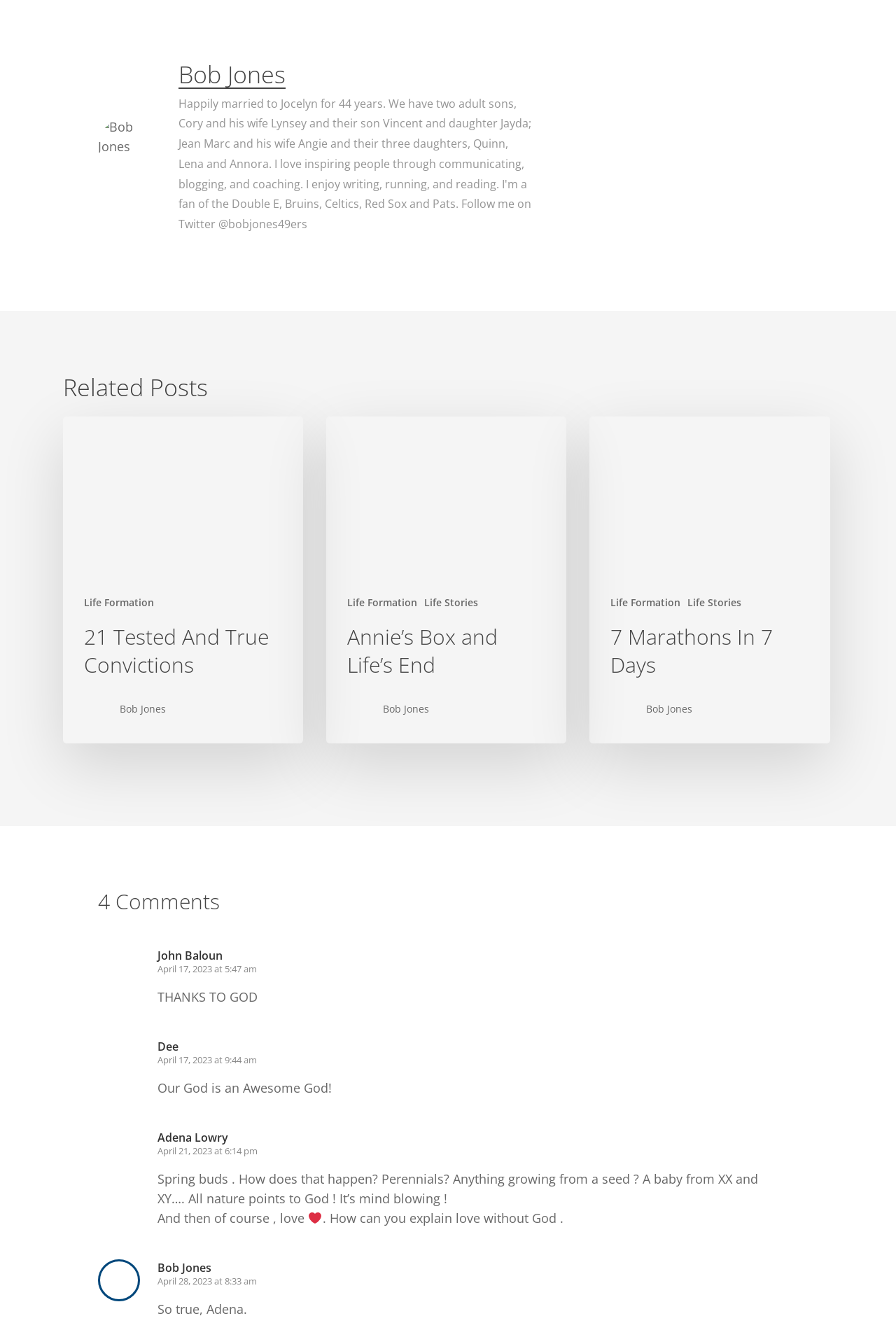Using the element description provided, determine the bounding box coordinates in the format (top-left x, top-left y, bottom-right x, bottom-right y). Ensure that all values are floating point numbers between 0 and 1. Element description: parent_node: Life FormationLife Stories

[0.658, 0.311, 0.926, 0.432]